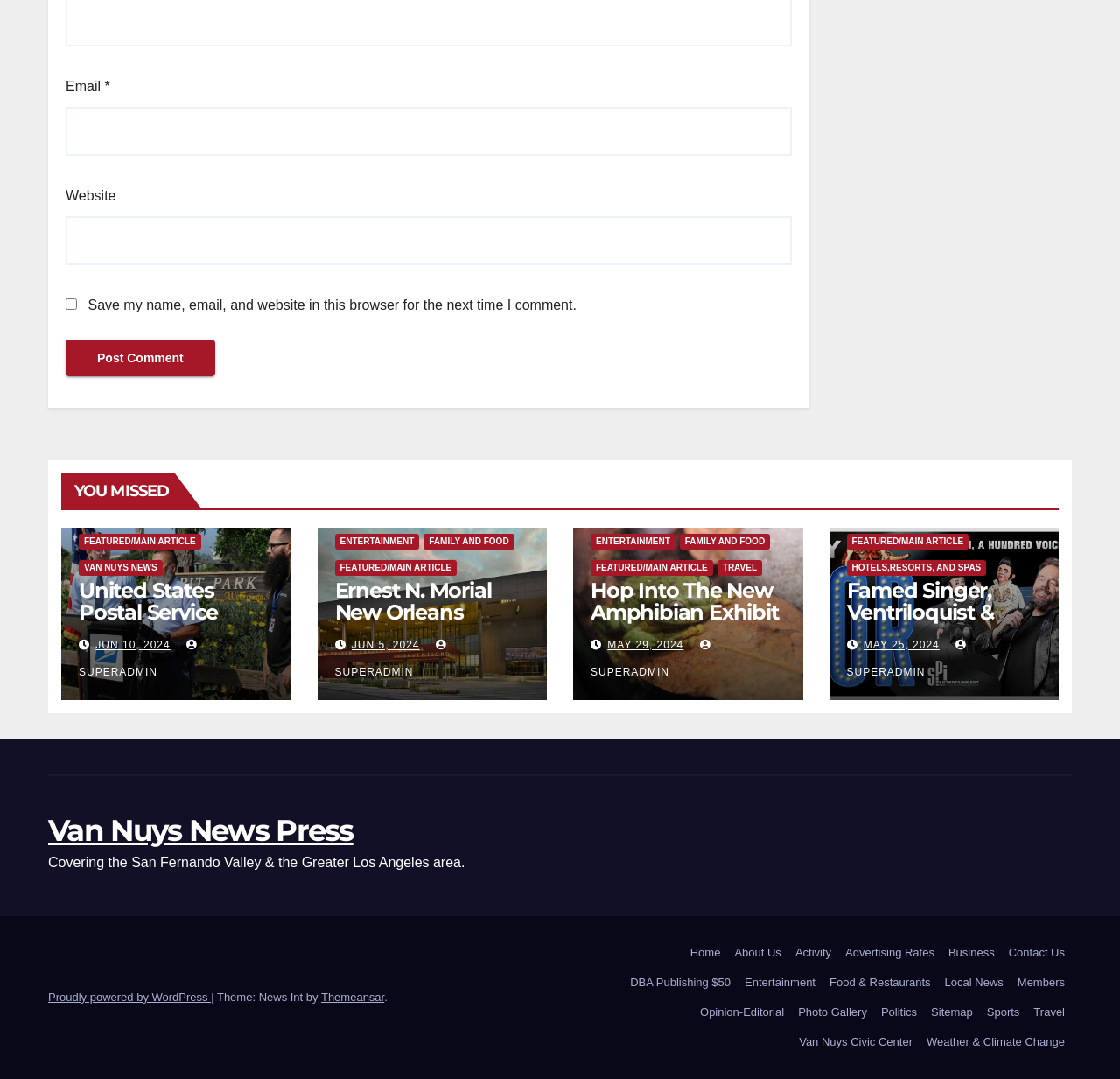Identify the bounding box for the UI element described as: "Advertising Rates". The coordinates should be four float numbers between 0 and 1, i.e., [left, top, right, bottom].

[0.748, 0.869, 0.841, 0.897]